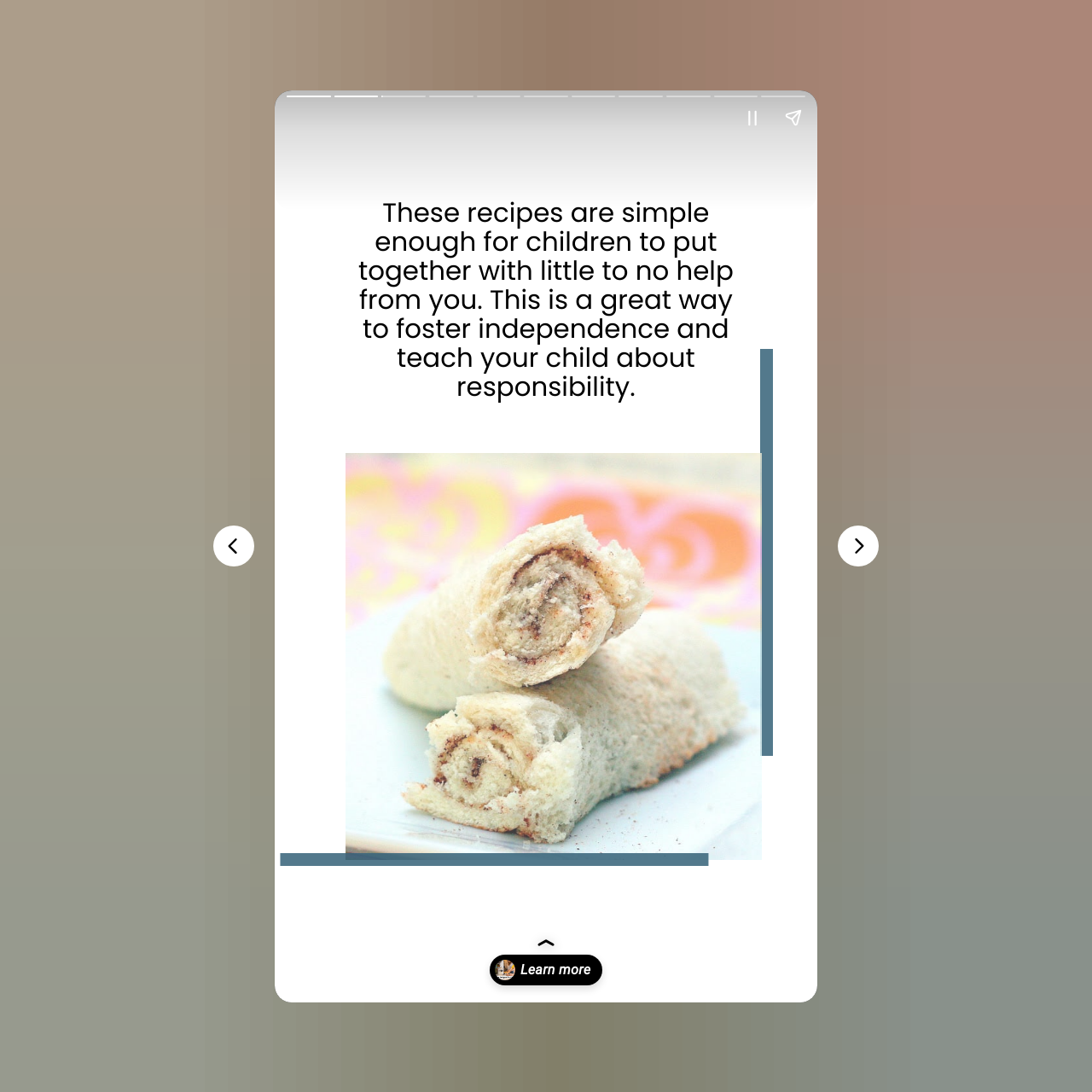What is the purpose of these breakfast recipes?
Please use the image to provide an in-depth answer to the question.

The purpose of these breakfast recipes is to foster independence and teach children about responsibility, as mentioned in the text 'These recipes are simple enough for children to put together with little to no help from you. This is a great way to foster independence and teach your child about responsibility.'